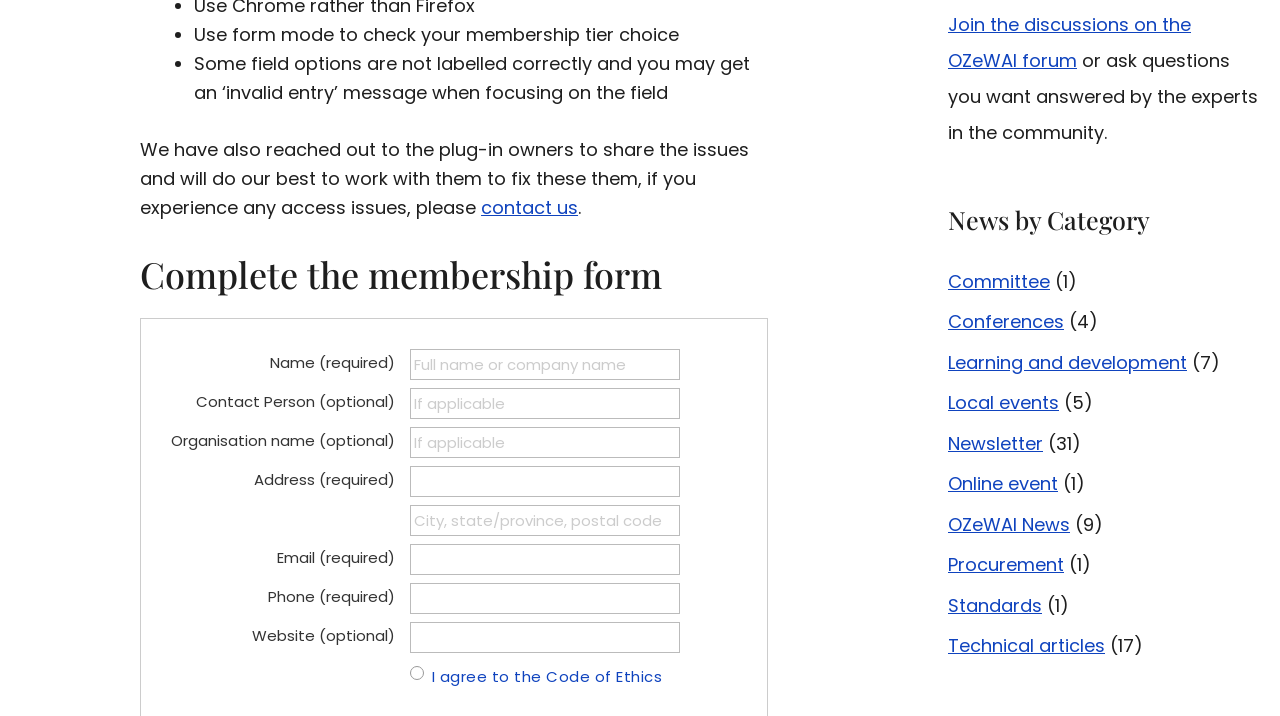What is the purpose of the form on this webpage? Please answer the question using a single word or phrase based on the image.

Membership form